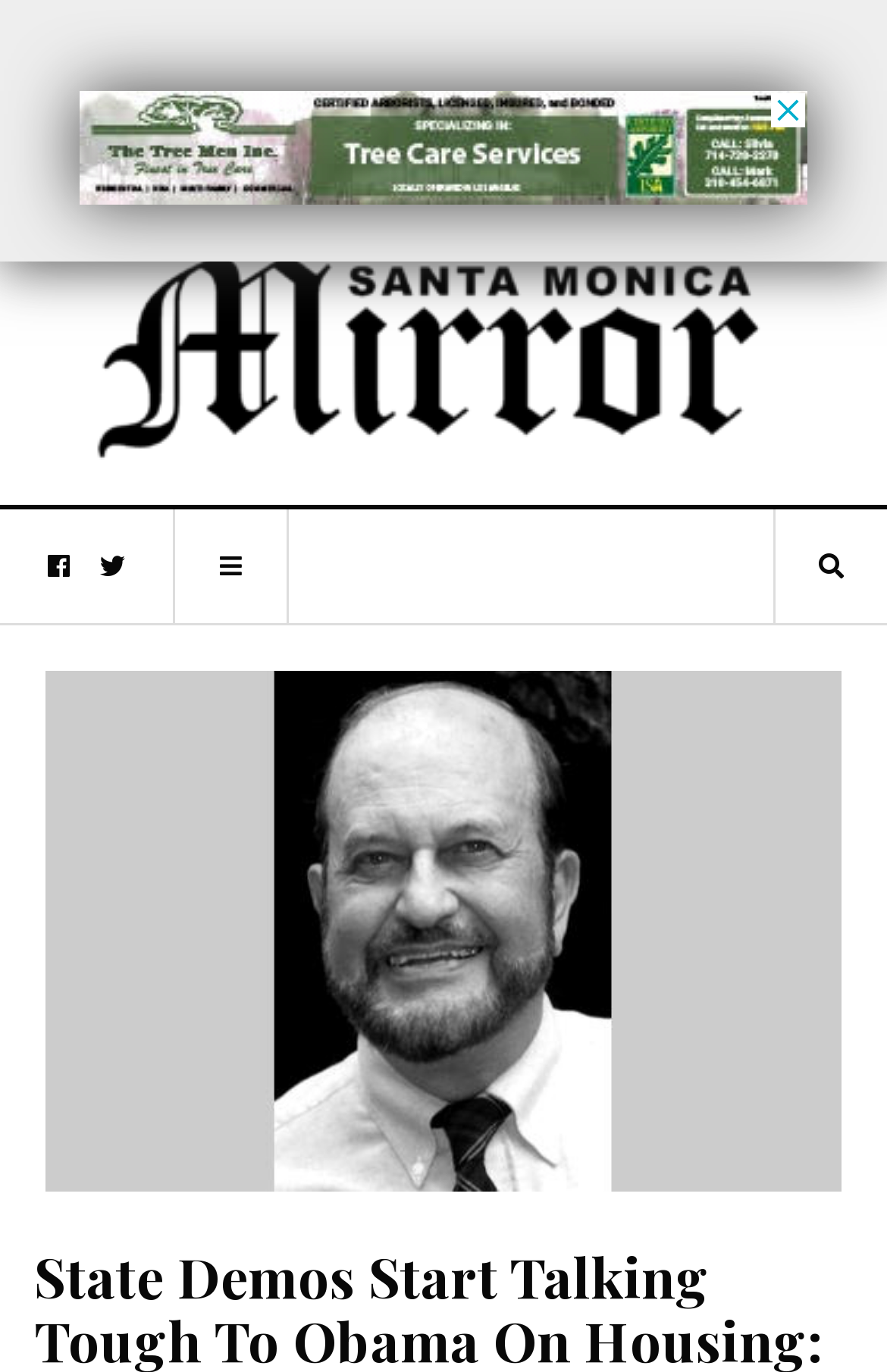What is the topic of the article?
Examine the webpage screenshot and provide an in-depth answer to the question.

By analyzing the heading element 'State Demos Start Talking Tough To Obama On Housing:', I found that the topic of the article is related to housing.